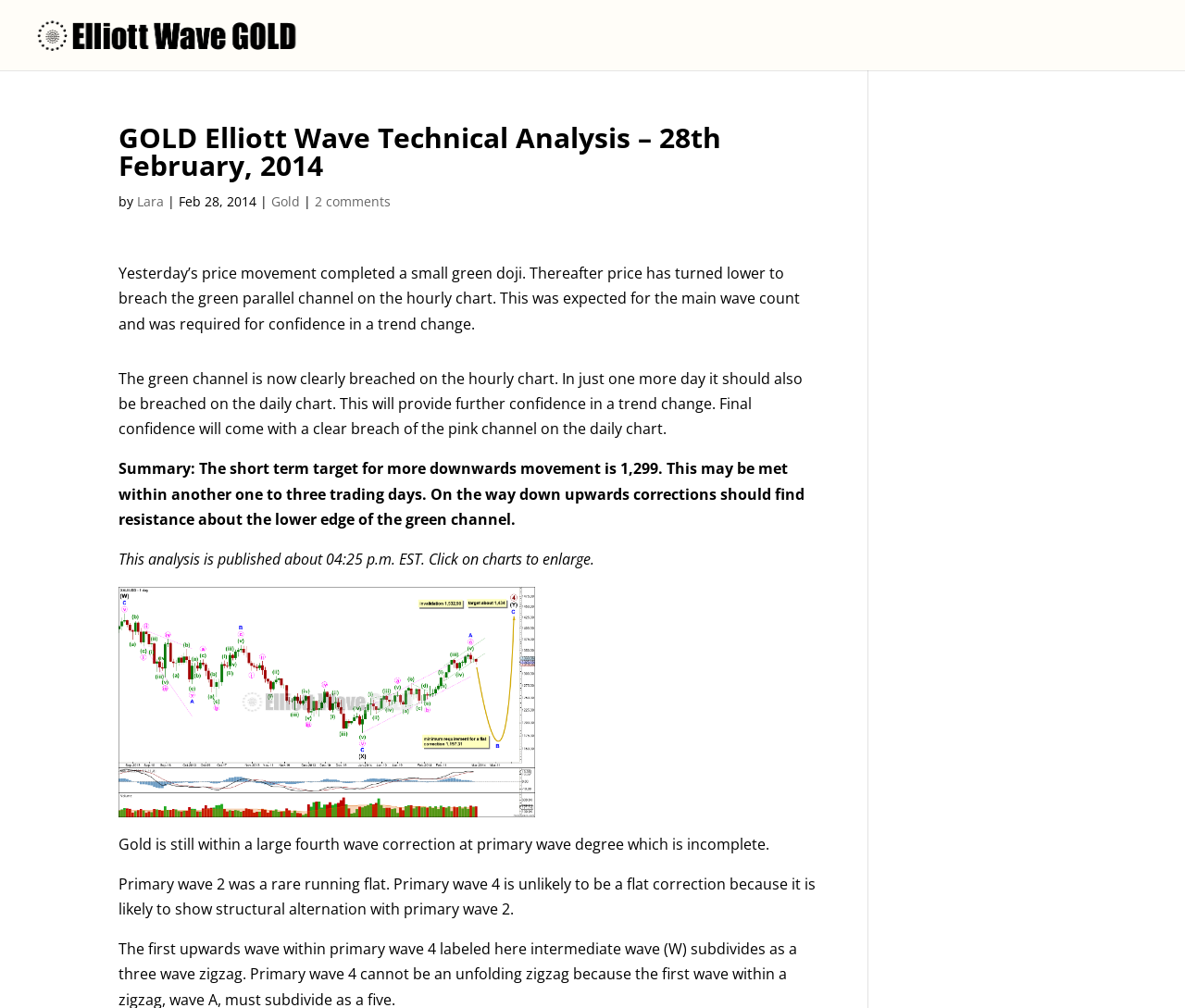Offer a meticulous description of the webpage's structure and content.

The webpage is about GOLD Elliott Wave Technical Analysis, specifically for February 28th, 2014. At the top, there is a heading with the title of the analysis, followed by the author's name, "Lara", and the date of publication. Below this, there are links to related topics, including "Gold" and "2 comments".

The main content of the webpage consists of three paragraphs of text, which provide a technical analysis of the gold market. The text discusses the recent price movement, the breach of a green parallel channel on the hourly chart, and the expected trend change. The analysis also provides a short-term target for downwards movement and notes that upwards corrections should find resistance about the lower edge of the green channel.

Below the text, there is a link to a chart, "Gold Elliott Wave Chart Daily 2013", which can be enlarged by clicking on it. The chart is accompanied by a brief description of the larger context of the gold market, noting that it is still within a large fourth wave correction at primary wave degree.

On the top-right corner, there is a logo or image of "Elliott Wave Gold", which is also a link to the website.